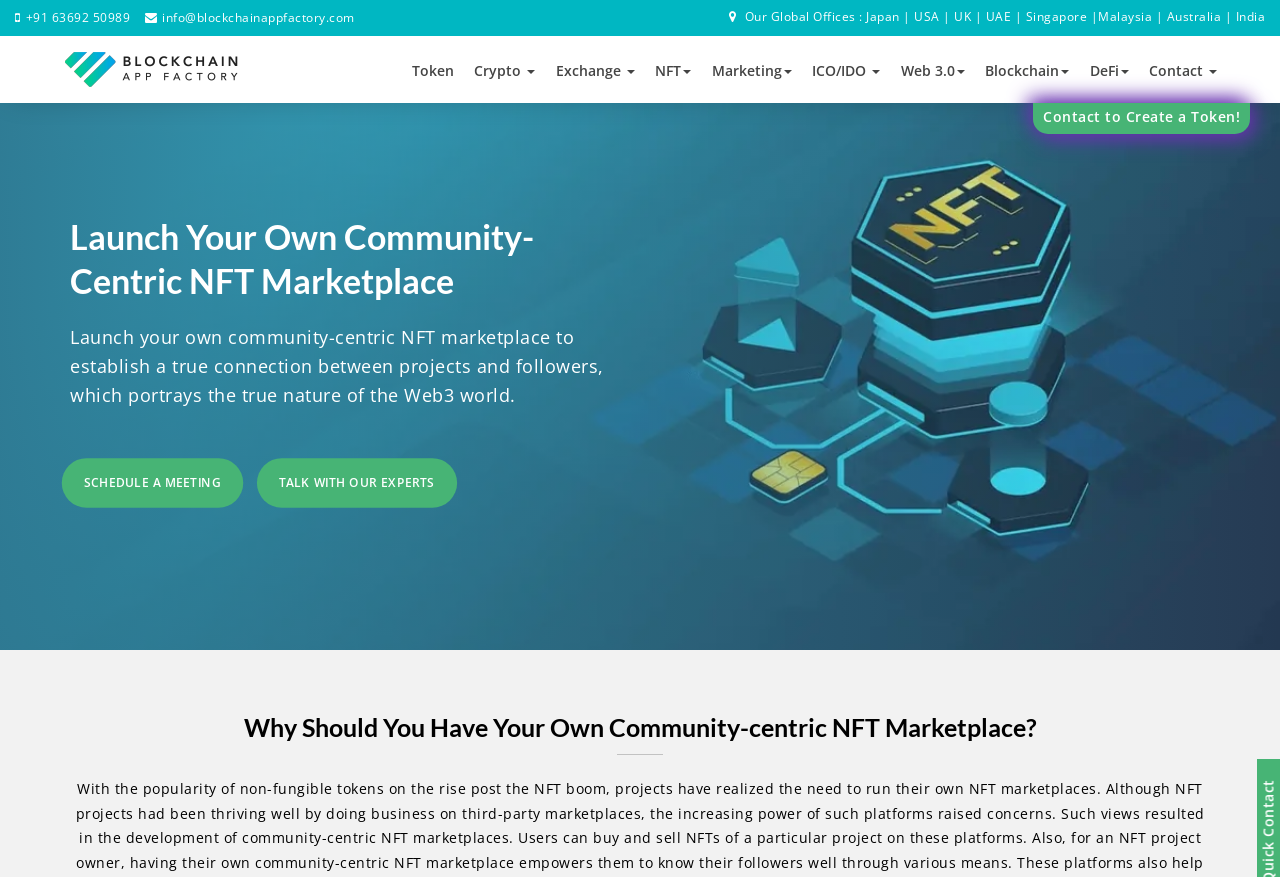Pinpoint the bounding box coordinates of the clickable area necessary to execute the following instruction: "Contact to create a token". The coordinates should be given as four float numbers between 0 and 1, namely [left, top, right, bottom].

[0.815, 0.121, 0.969, 0.143]